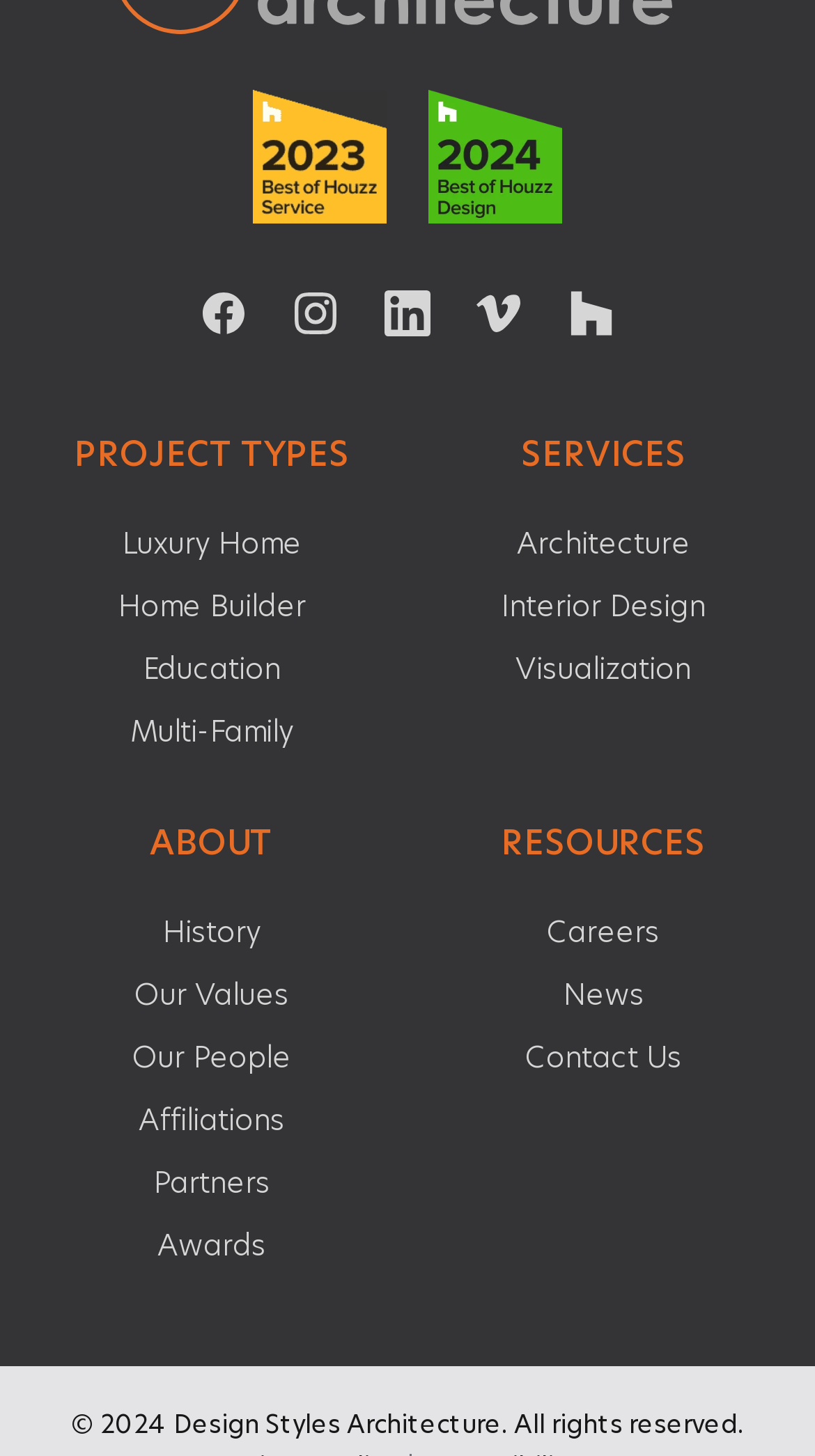Using the provided element description: "Home Builder", determine the bounding box coordinates of the corresponding UI element in the screenshot.

[0.144, 0.405, 0.375, 0.428]